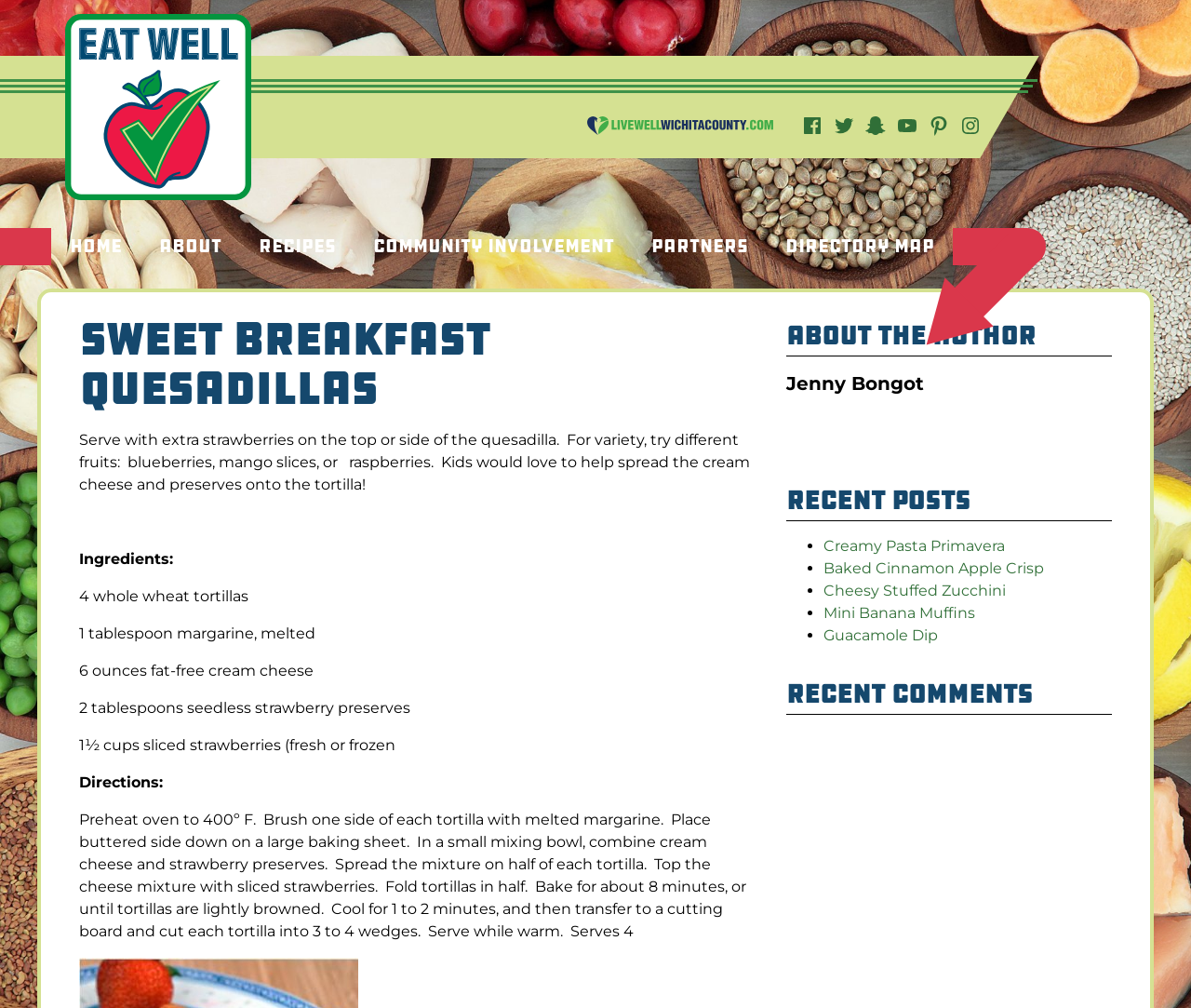Determine the bounding box coordinates of the section to be clicked to follow the instruction: "Click the 'Sweet Breakfast Quesadillas' heading". The coordinates should be given as four float numbers between 0 and 1, formatted as [left, top, right, bottom].

[0.066, 0.314, 0.637, 0.411]